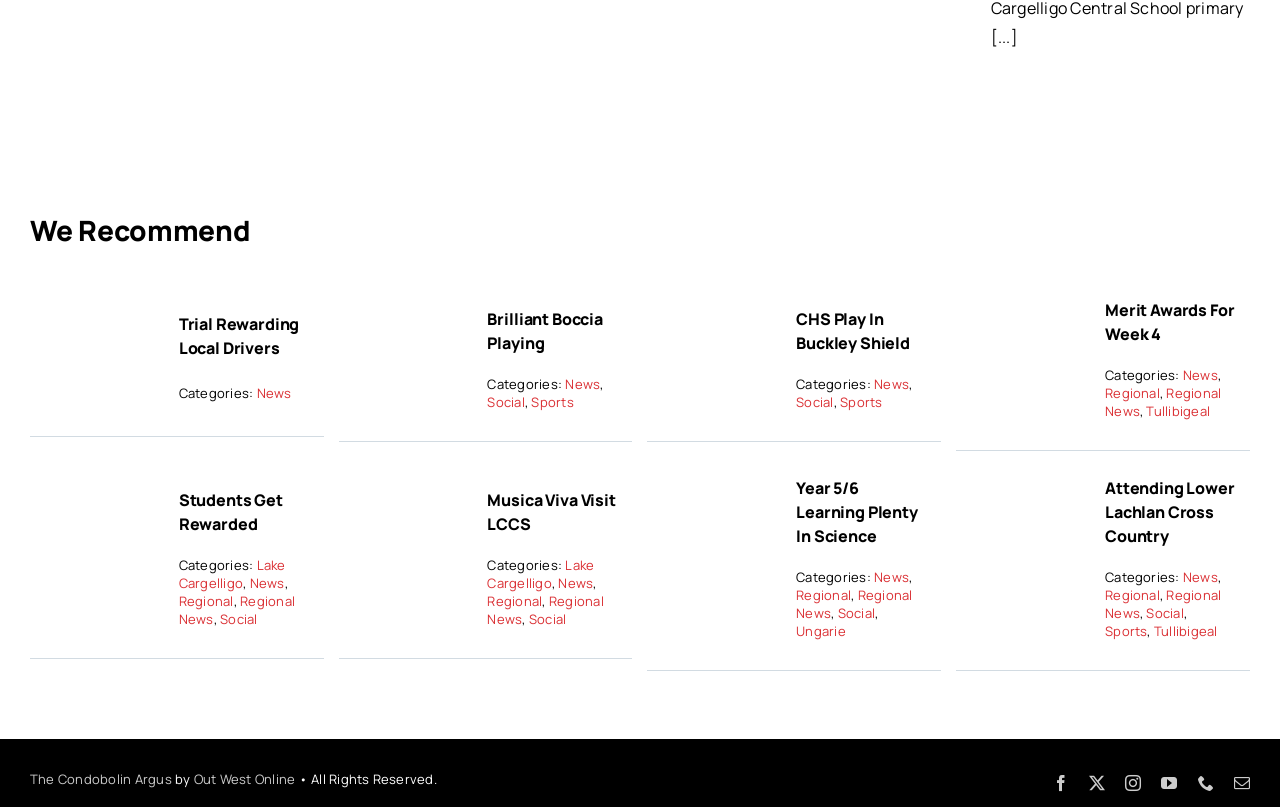Locate the UI element described by Attending Lower Lachlan Cross Country in the provided webpage screenshot. Return the bounding box coordinates in the format (top-left x, top-left y, bottom-right x, bottom-right y), ensuring all values are between 0 and 1.

[0.863, 0.591, 0.965, 0.678]